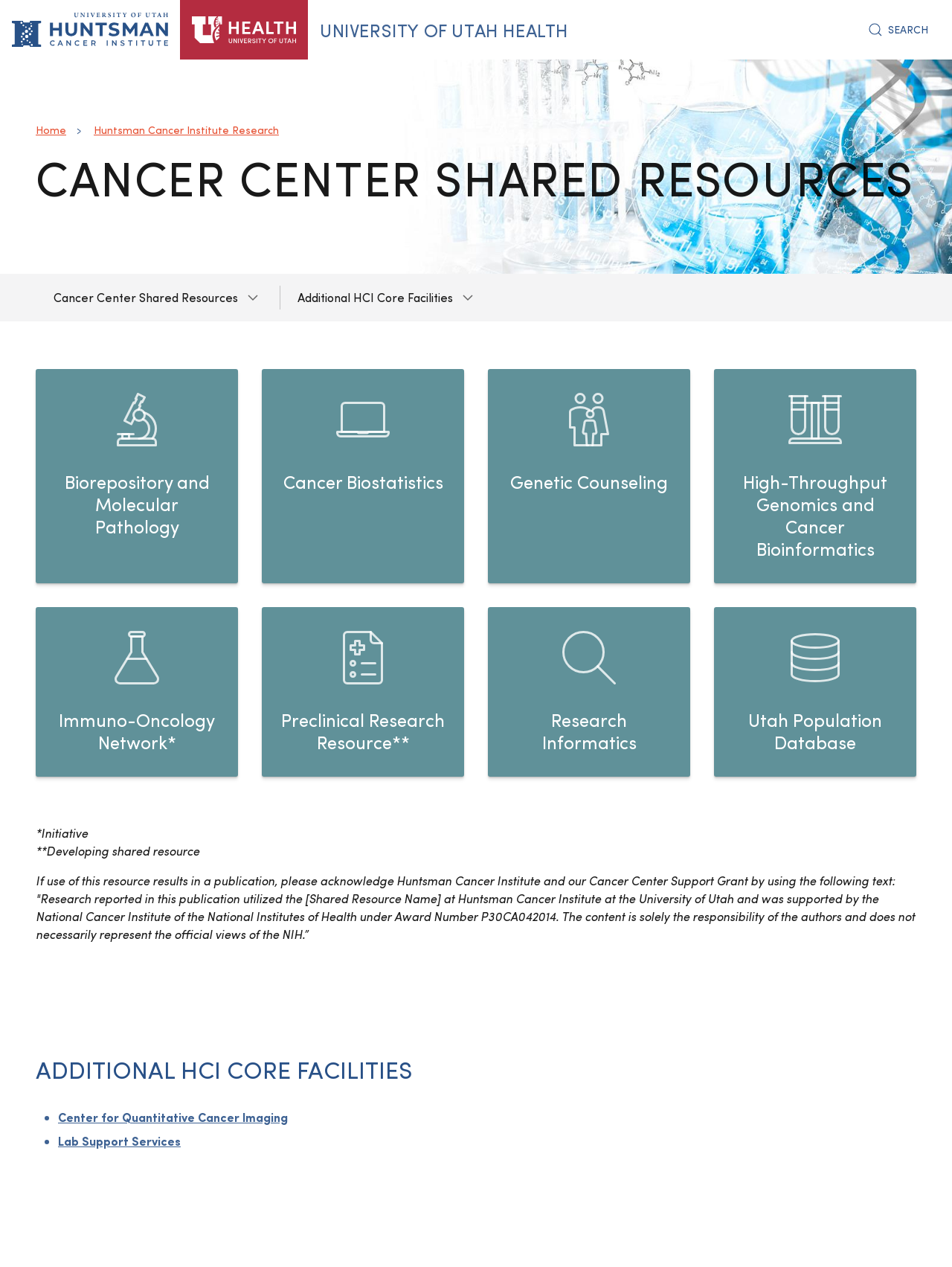Find the bounding box coordinates of the clickable area required to complete the following action: "Click the 'Home' link".

[0.189, 0.0, 0.323, 0.047]